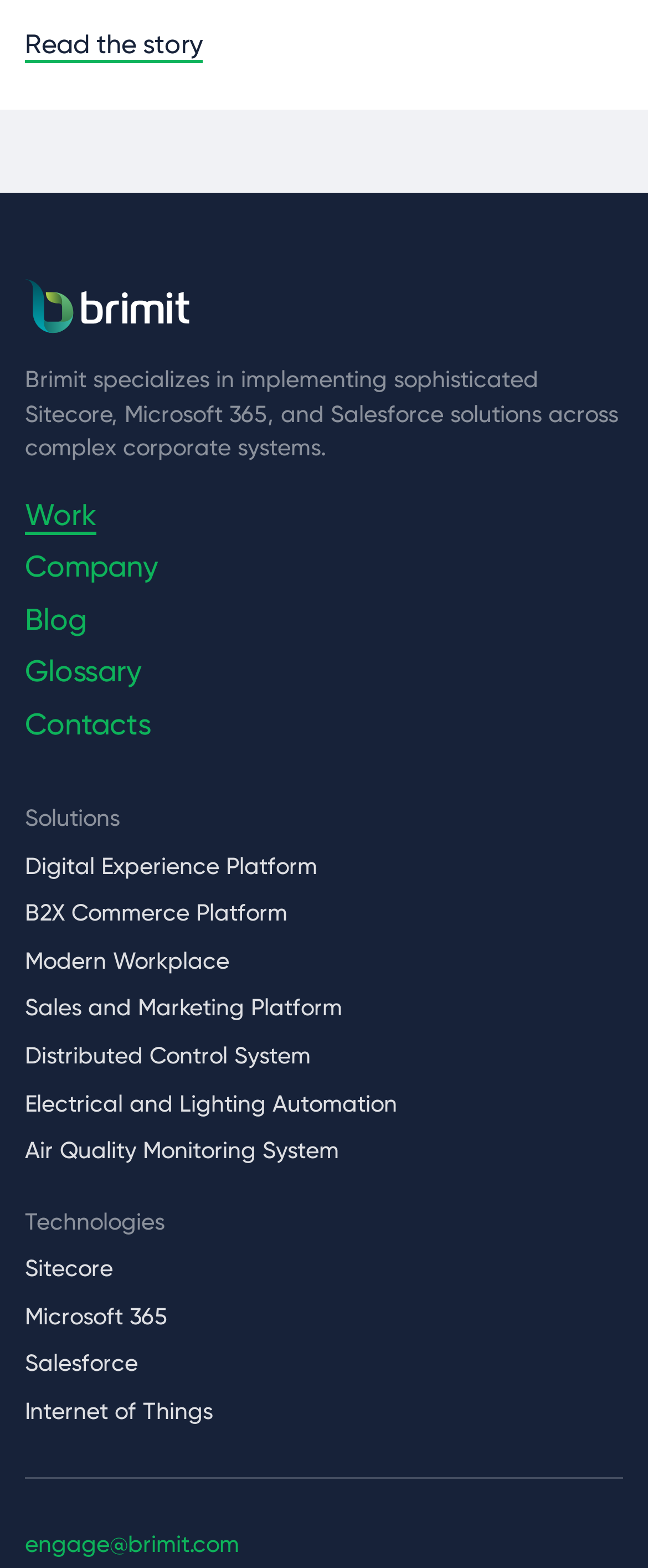Provide a brief response in the form of a single word or phrase:
What is Brimit specialized in?

Sitecore, Microsoft 365, and Salesforce solutions